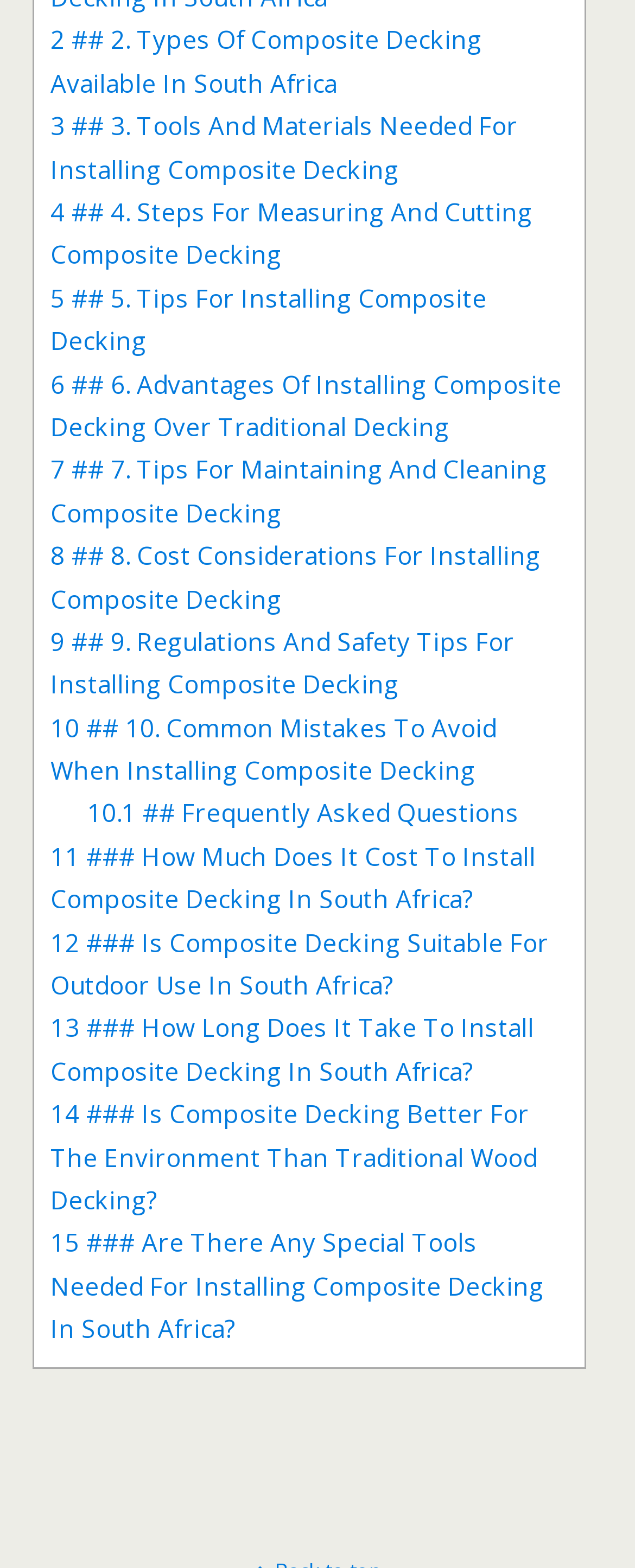Is there a section about cost considerations?
Could you answer the question in a detailed manner, providing as much information as possible?

I scanned the links on the webpage and found a section titled '8 ## 8. Cost Considerations For Installing Composite Decking', which indicates that there is a section about cost considerations.